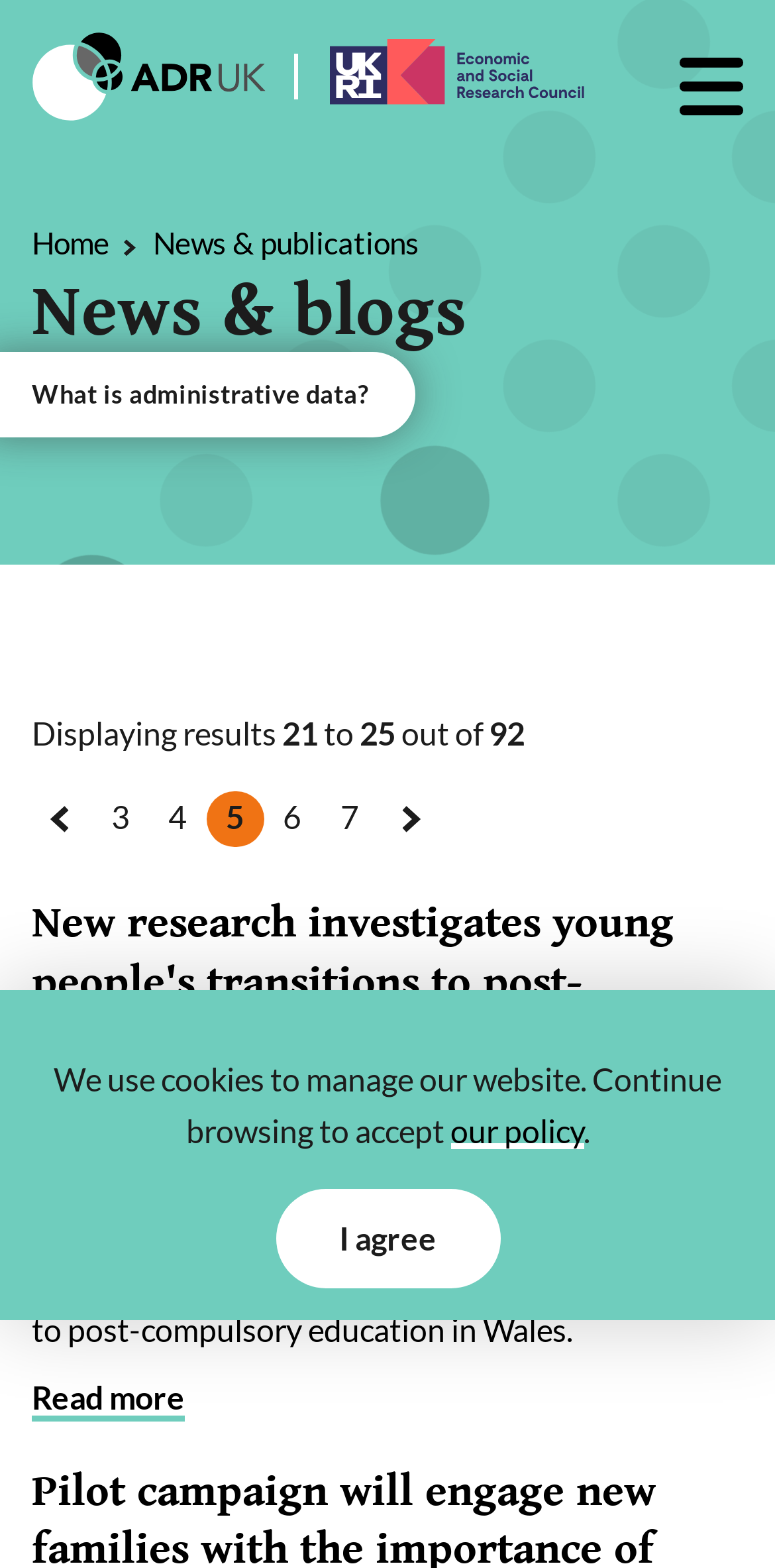Please provide a comprehensive response to the question based on the details in the image: How many main menu items are there?

I counted the main menu items by looking at the links at the top of the page. There are six links labeled 'Home', 'News & publications', 'News & blogs', 'Events', 'Publications & reports', and 'Funding opportunities'.